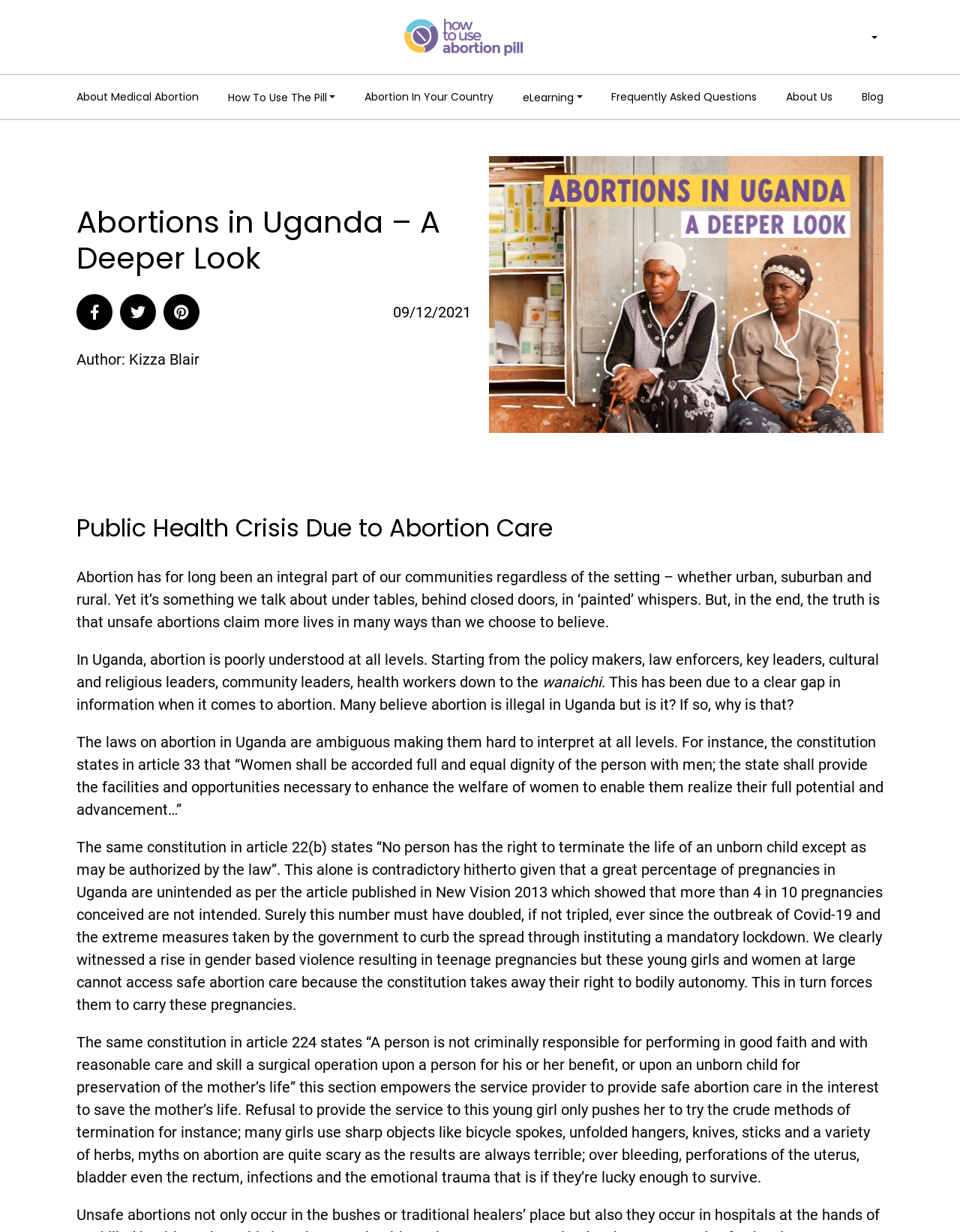Please specify the bounding box coordinates of the area that should be clicked to accomplish the following instruction: "Click the 'How to Use the Abortion Pills' link". The coordinates should consist of four float numbers between 0 and 1, i.e., [left, top, right, bottom].

[0.42, 0.015, 0.545, 0.045]